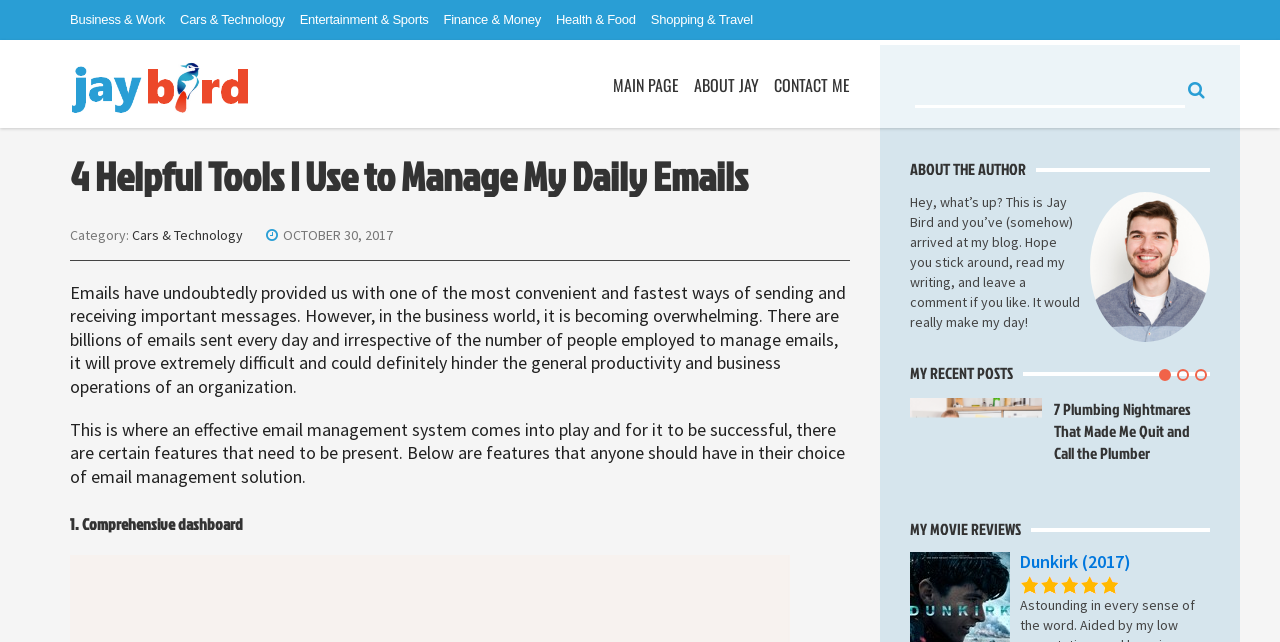Can you find the bounding box coordinates for the element that needs to be clicked to execute this instruction: "Search for something"? The coordinates should be given as four float numbers between 0 and 1, i.e., [left, top, right, bottom].

[0.711, 0.117, 0.945, 0.167]